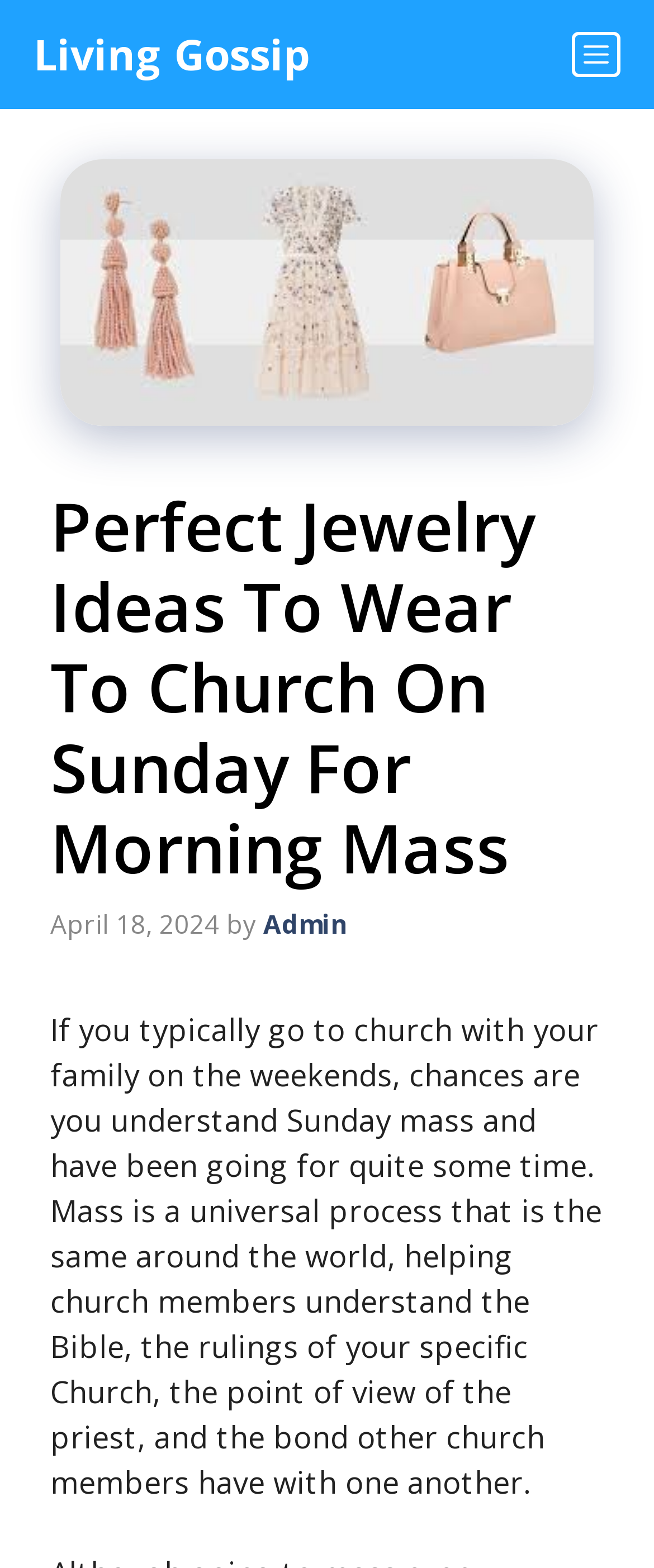Refer to the screenshot and answer the following question in detail:
Who wrote the article?

The author of the article is mentioned as 'Admin' in the webpage, which is indicated by the link 'Admin' next to the text 'by'.